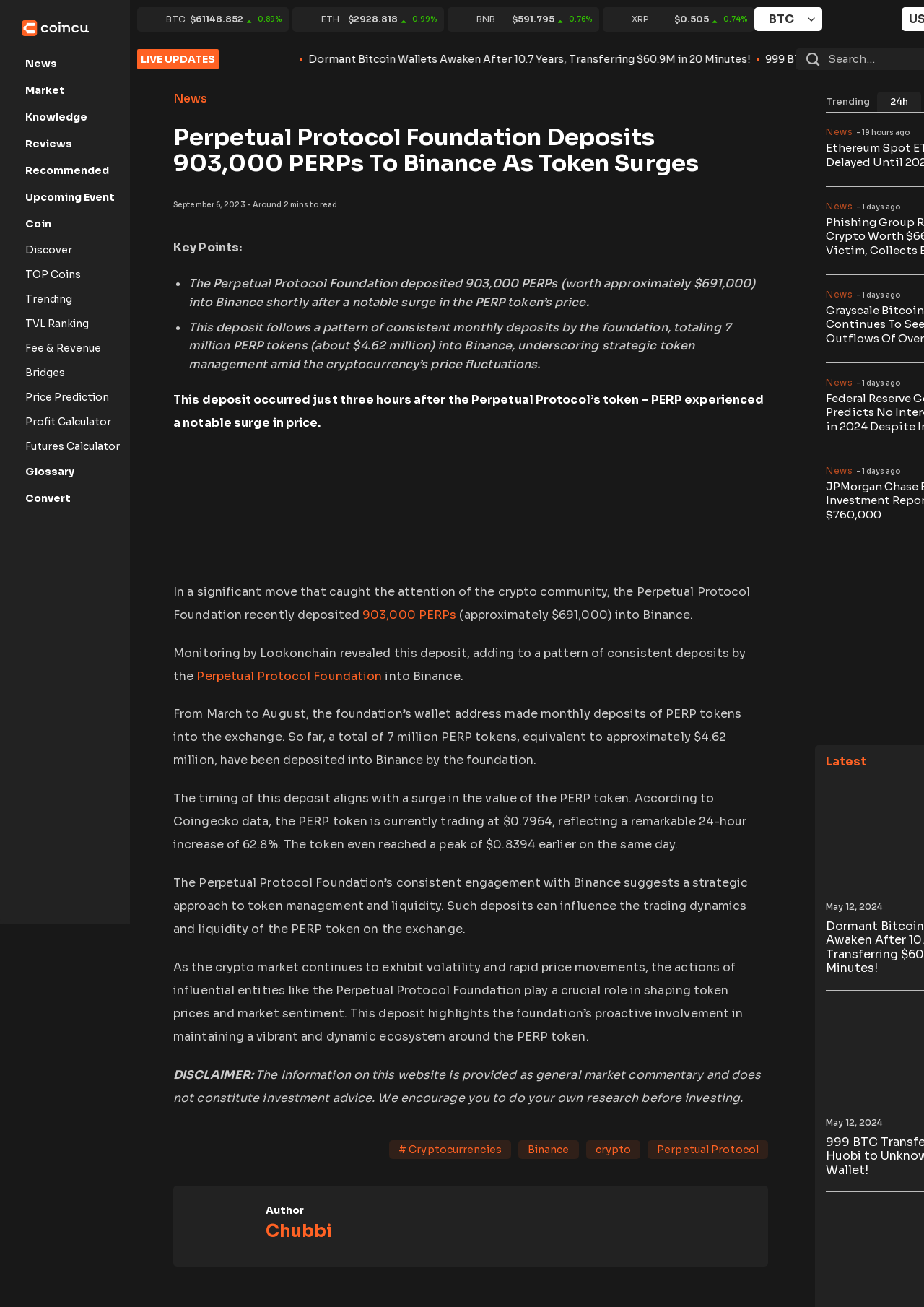Look at the image and answer the question in detail:
What is the name of the author of this article?

I found the answer by looking at the layout table at the bottom of the webpage, which contains the author's avatar and name, 'Chubbi'.